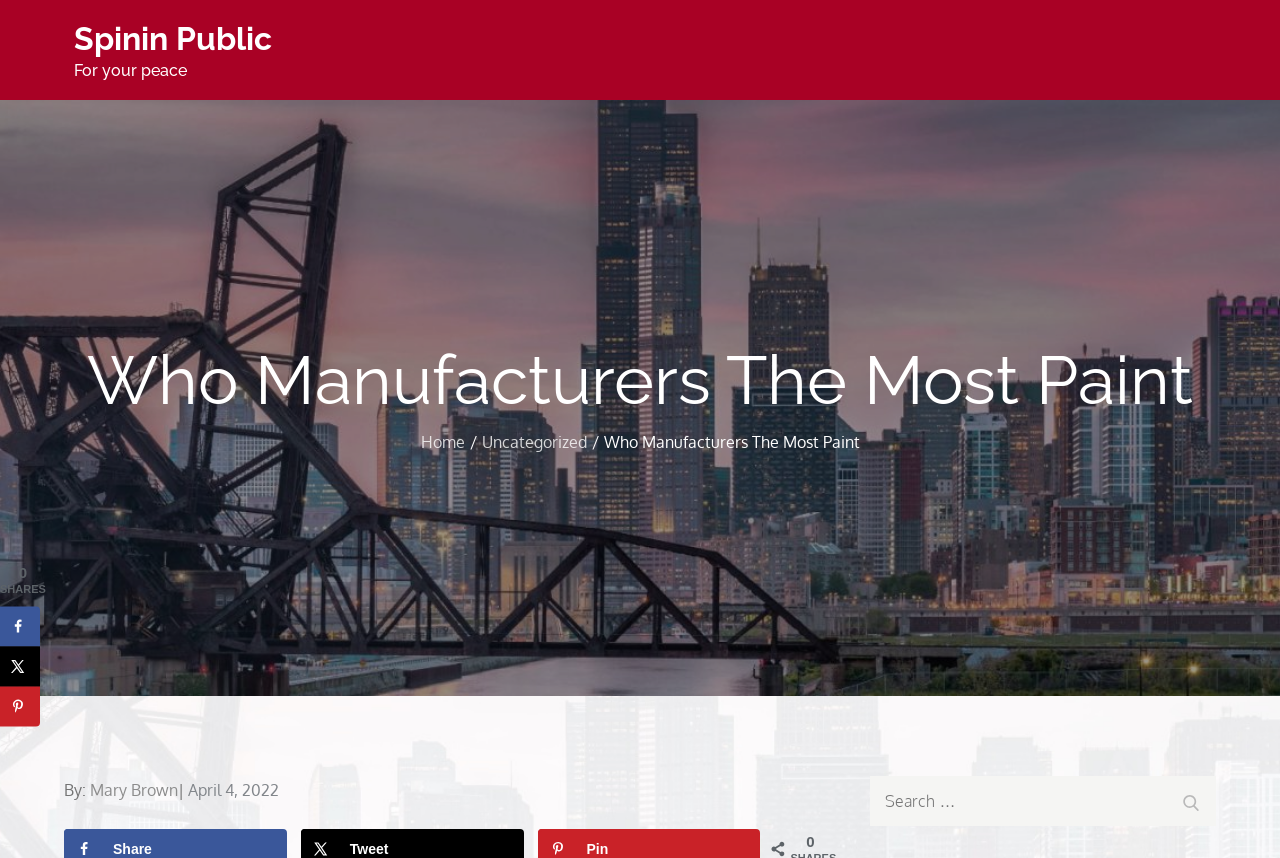Identify the bounding box coordinates necessary to click and complete the given instruction: "Search for something".

[0.68, 0.904, 0.95, 0.963]